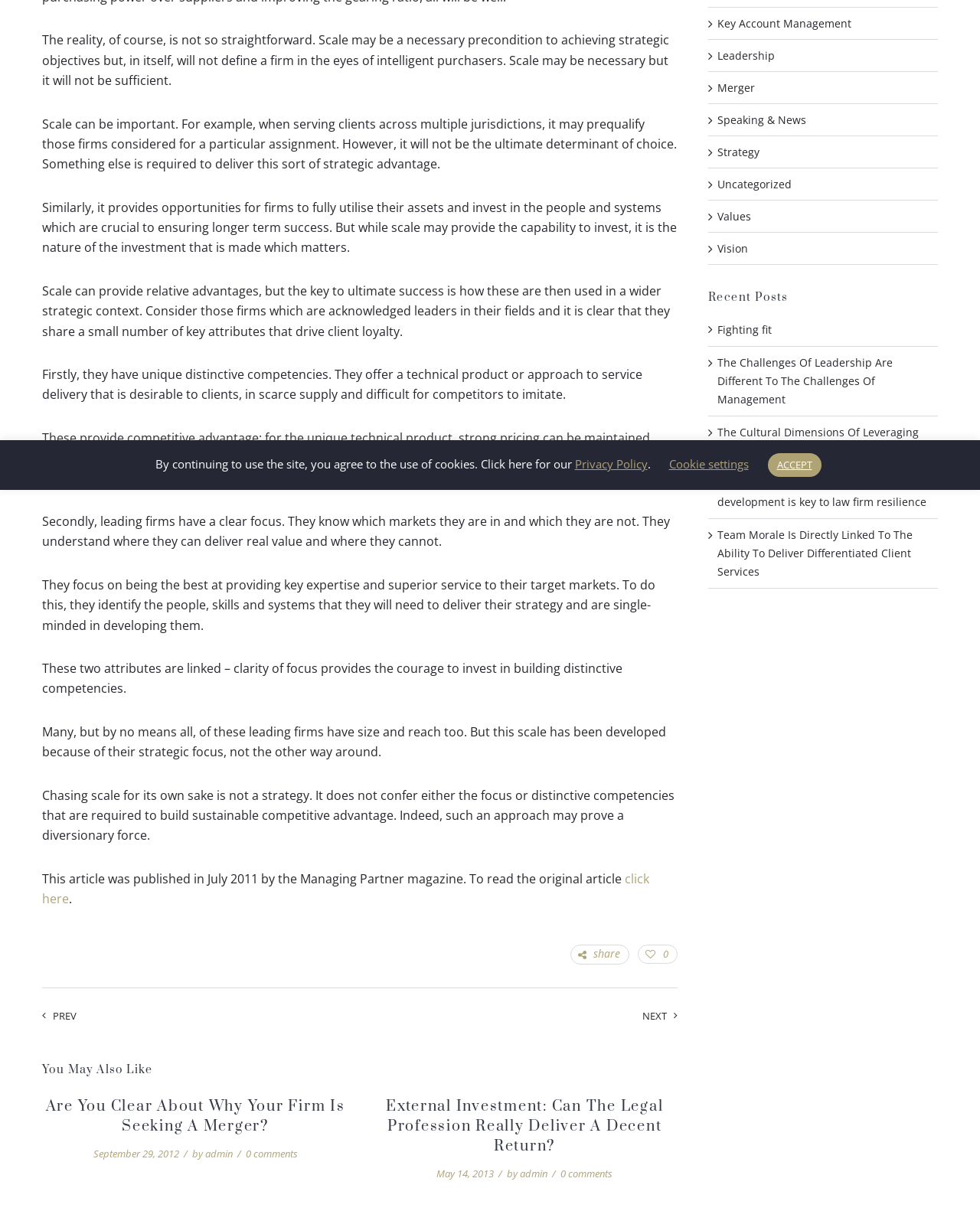Using the element description: "0 comments", determine the bounding box coordinates. The coordinates should be in the format [left, top, right, bottom], with values between 0 and 1.

[0.572, 0.964, 0.625, 0.975]